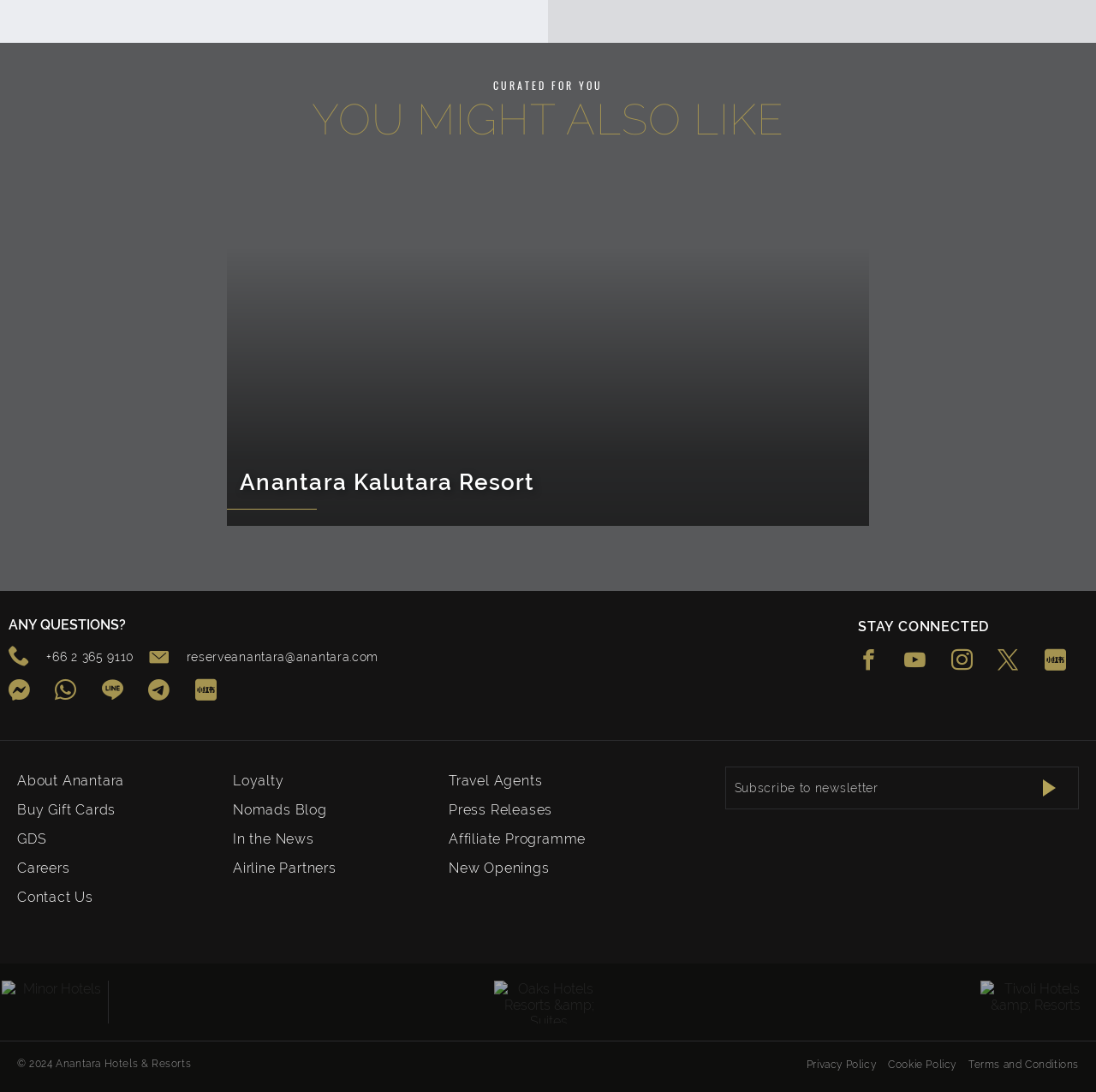Locate the bounding box coordinates of the UI element described by: "Nomads Blog". The bounding box coordinates should consist of four float numbers between 0 and 1, i.e., [left, top, right, bottom].

[0.212, 0.732, 0.298, 0.752]